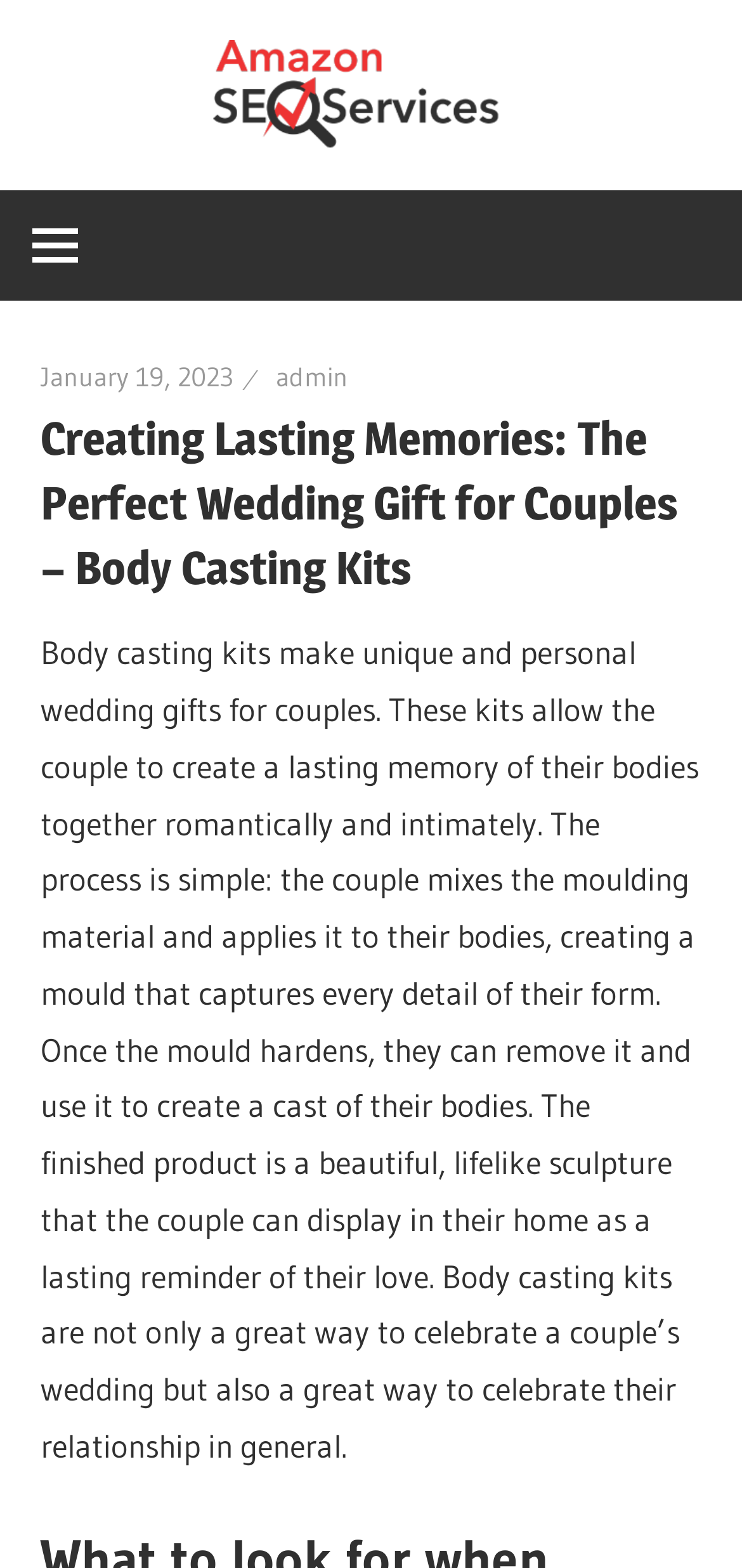Utilize the information from the image to answer the question in detail:
What is the purpose of body casting kits?

Based on the webpage content, body casting kits are used to create a lasting memory of a couple's bodies together romantically and intimately, making them a unique and personal wedding gift.